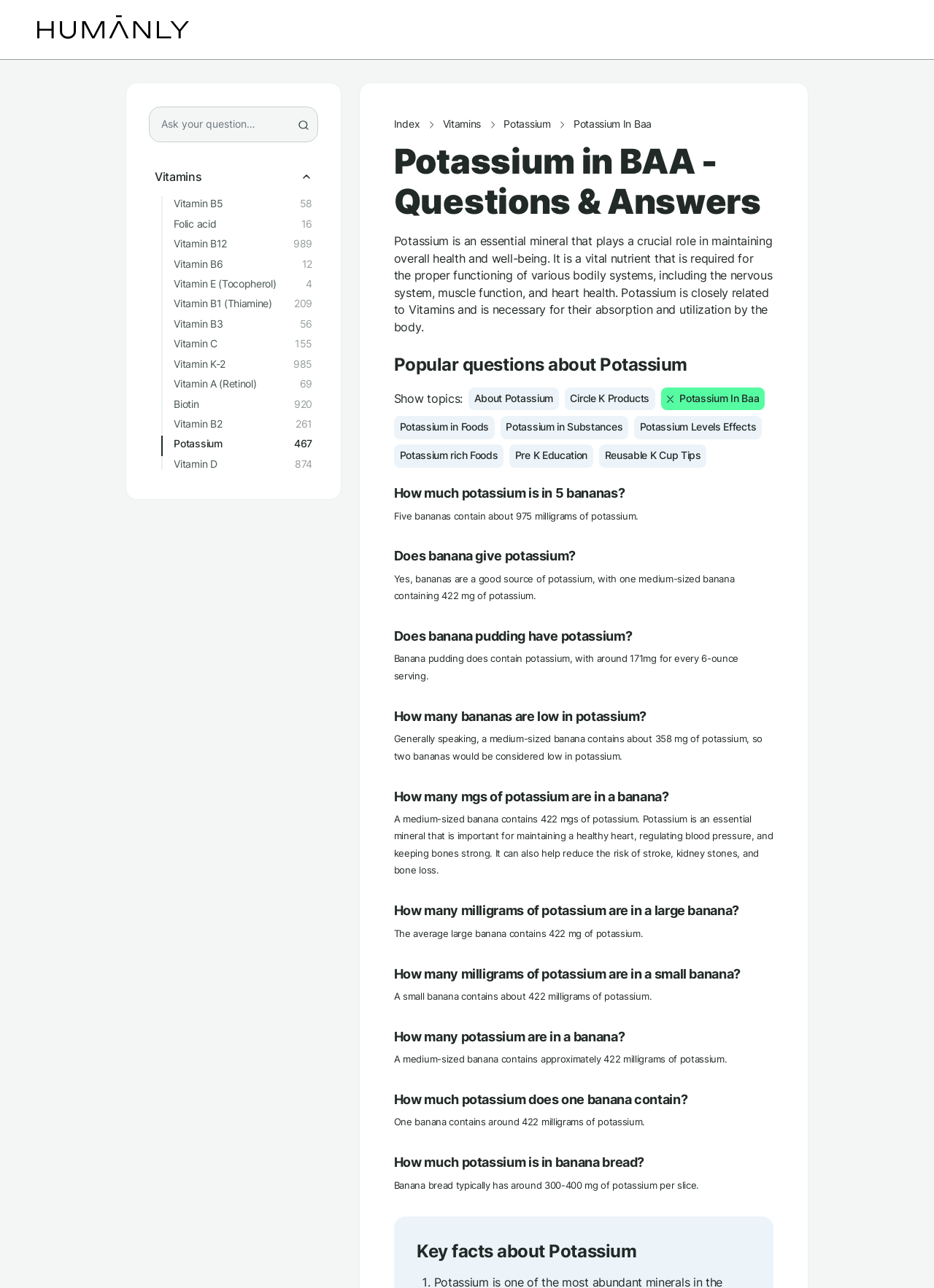What is the amount of potassium in a medium-sized banana?
Please provide a comprehensive answer based on the information in the image.

The webpage states that a medium-sized banana contains 422 milligrams of potassium, which is a significant amount of this essential mineral.